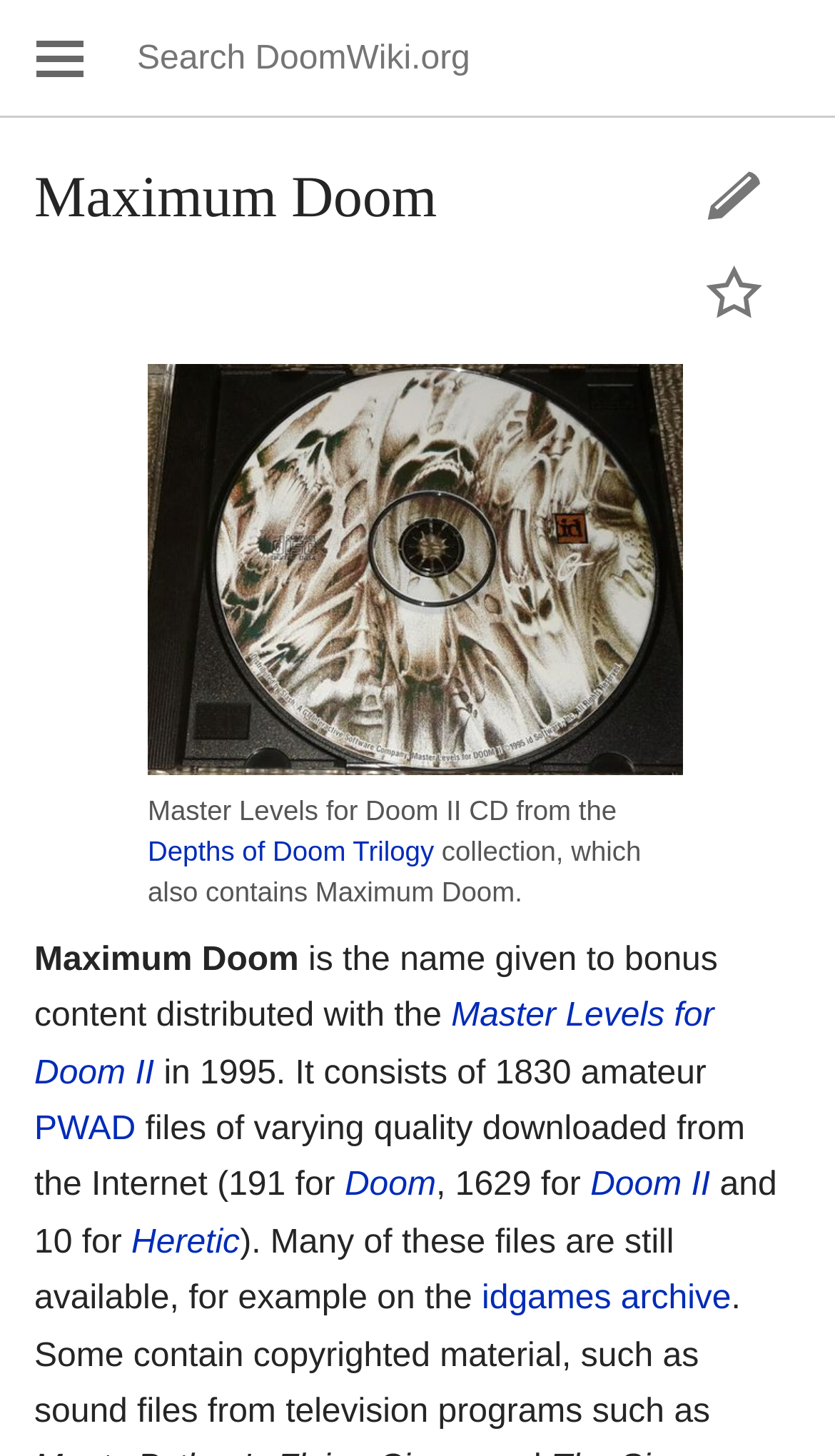Answer briefly with one word or phrase:
What type of content do some of the files contain?

Copyrighted material